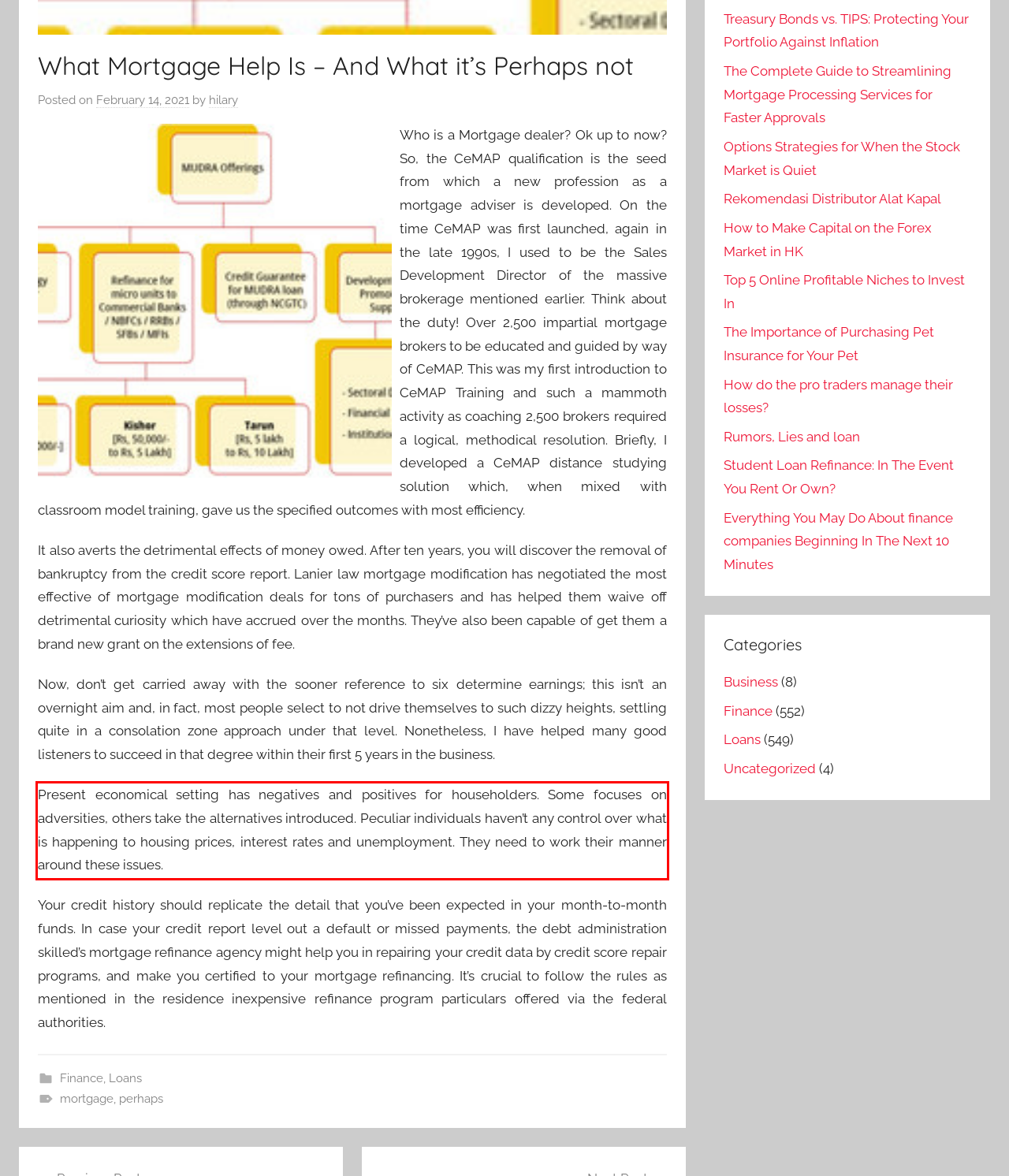Using the provided screenshot of a webpage, recognize and generate the text found within the red rectangle bounding box.

Present economical setting has negatives and positives for householders. Some focuses on adversities, others take the alternatives introduced. Peculiar individuals haven’t any control over what is happening to housing prices, interest rates and unemployment. They need to work their manner around these issues.